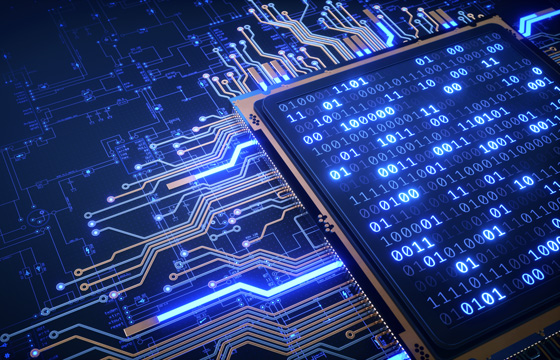Can you give a comprehensive explanation to the question given the content of the image?
What is the central component surrounded by intricate circuit lines?

The caption explicitly states that the central processing unit (CPU) is prominently displayed and surrounded by intricate circuit lines that form a web of connectivity, indicating that the CPU is the central component.